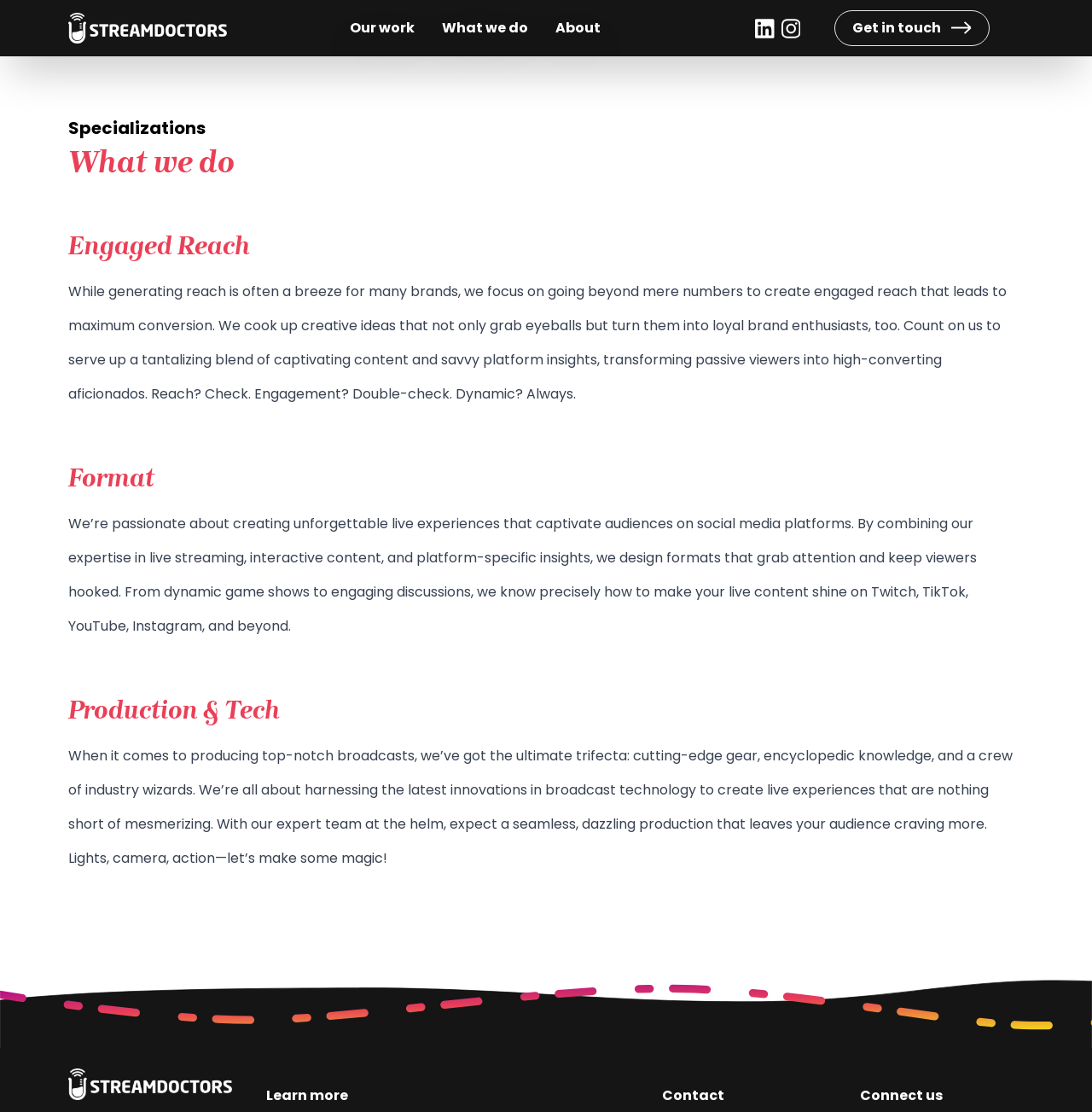Find the bounding box coordinates of the element you need to click on to perform this action: 'Get in touch with the team'. The coordinates should be represented by four float values between 0 and 1, in the format [left, top, right, bottom].

[0.764, 0.009, 0.906, 0.041]